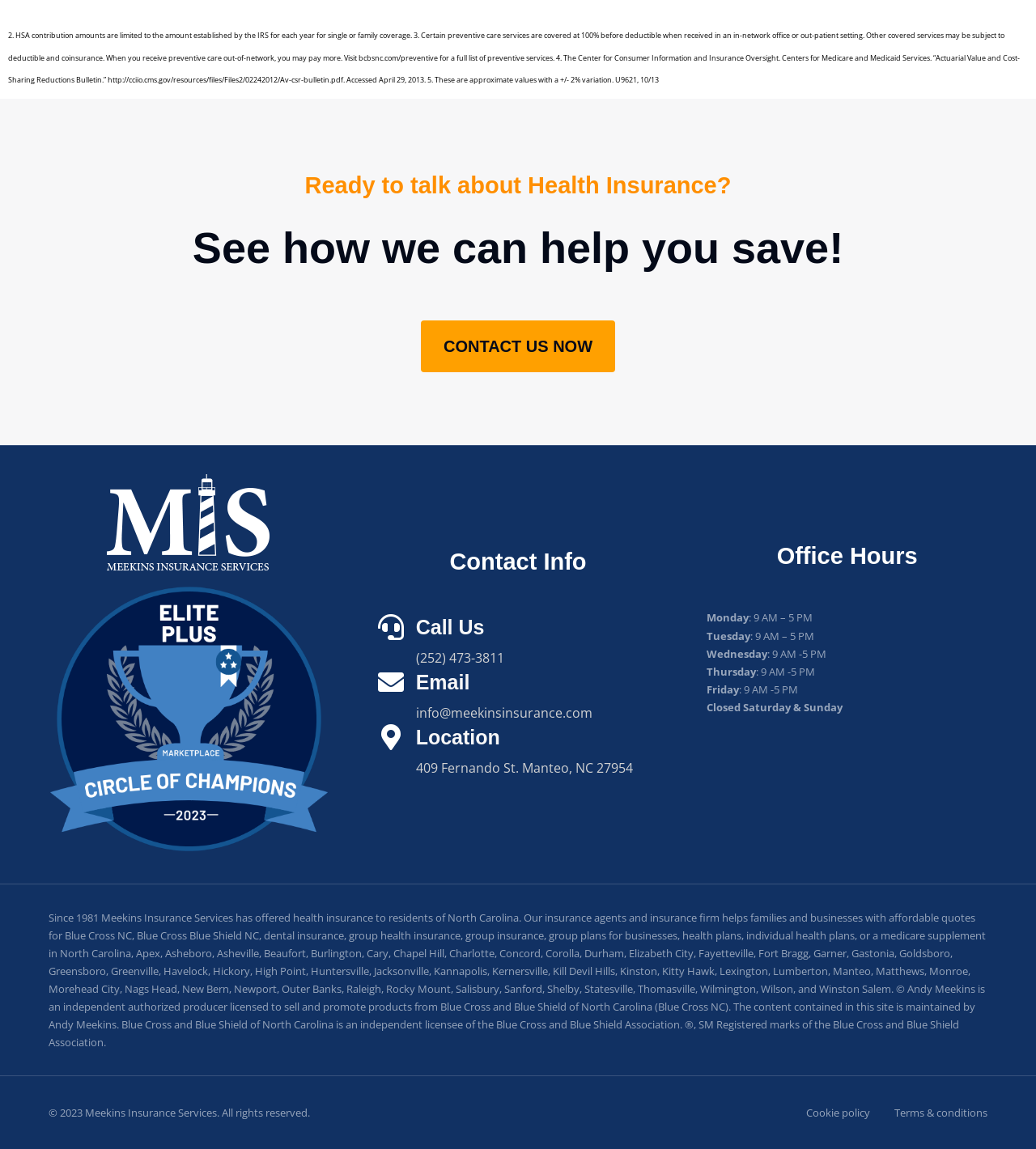Highlight the bounding box coordinates of the element that should be clicked to carry out the following instruction: "Check office hours". The coordinates must be given as four float numbers ranging from 0 to 1, i.e., [left, top, right, bottom].

[0.682, 0.474, 0.953, 0.495]